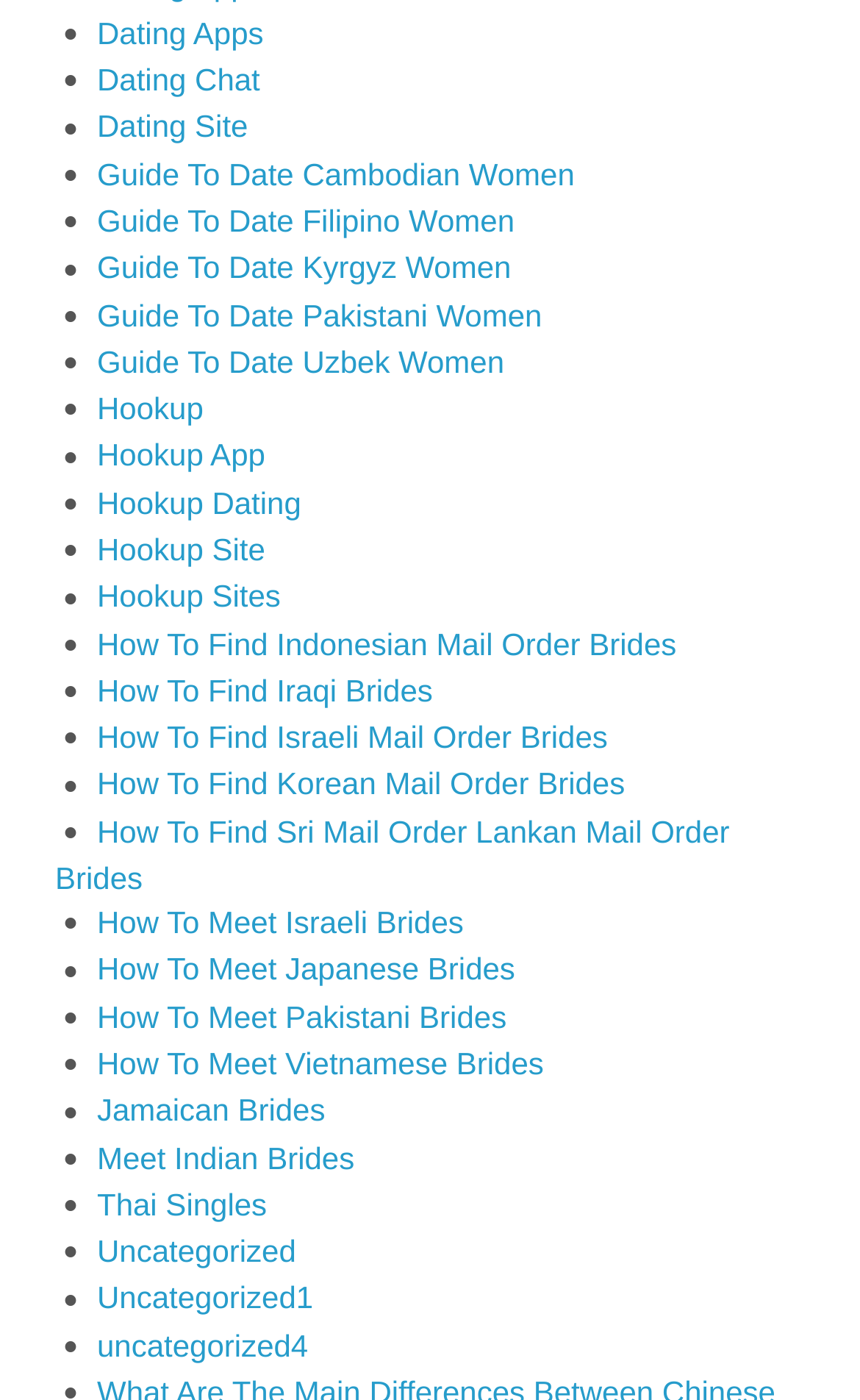Is there a link about meeting Japanese brides?
Using the information from the image, give a concise answer in one word or a short phrase.

Yes